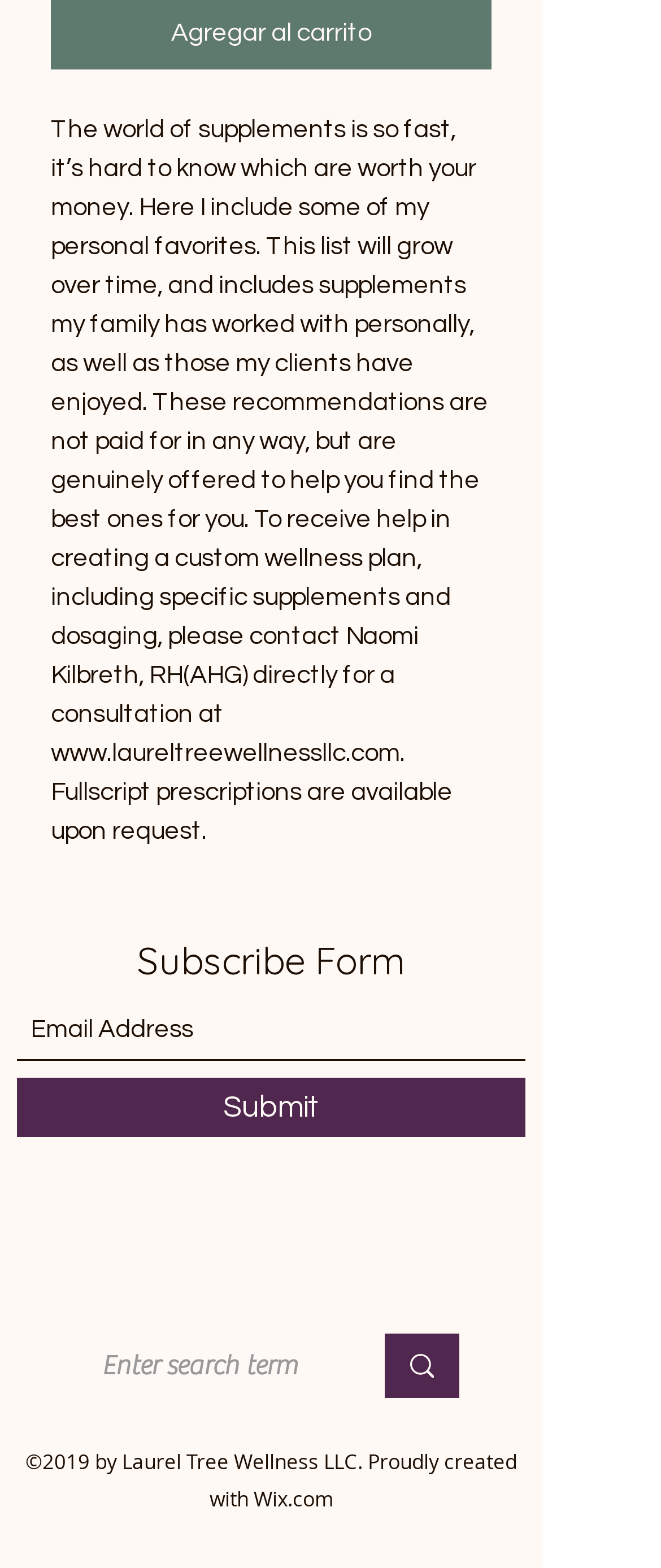Using the provided element description: "Submit", identify the bounding box coordinates. The coordinates should be four floats between 0 and 1 in the order [left, top, right, bottom].

[0.026, 0.688, 0.795, 0.725]